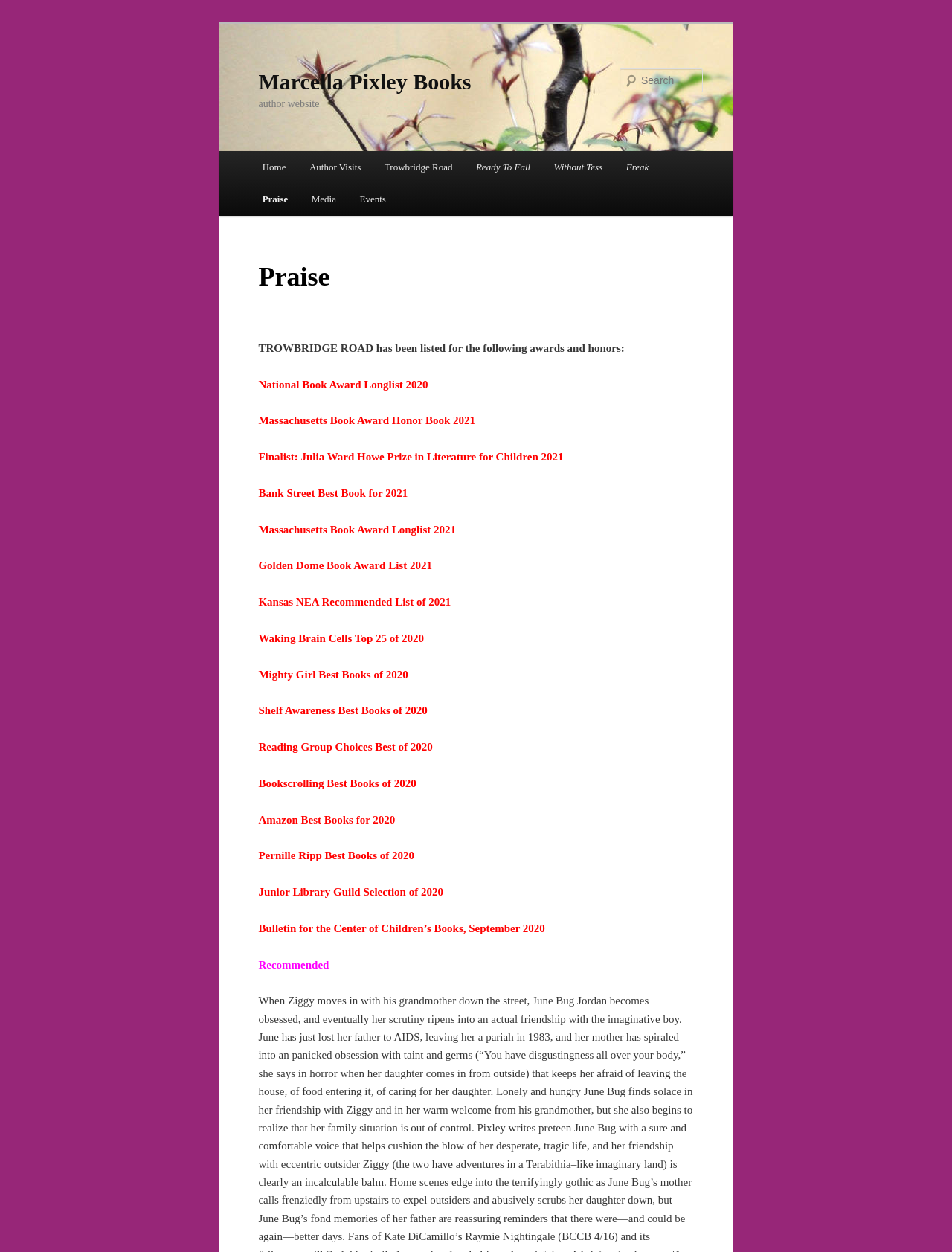Find the bounding box coordinates for the area that should be clicked to accomplish the instruction: "Search for a book".

[0.651, 0.055, 0.738, 0.074]